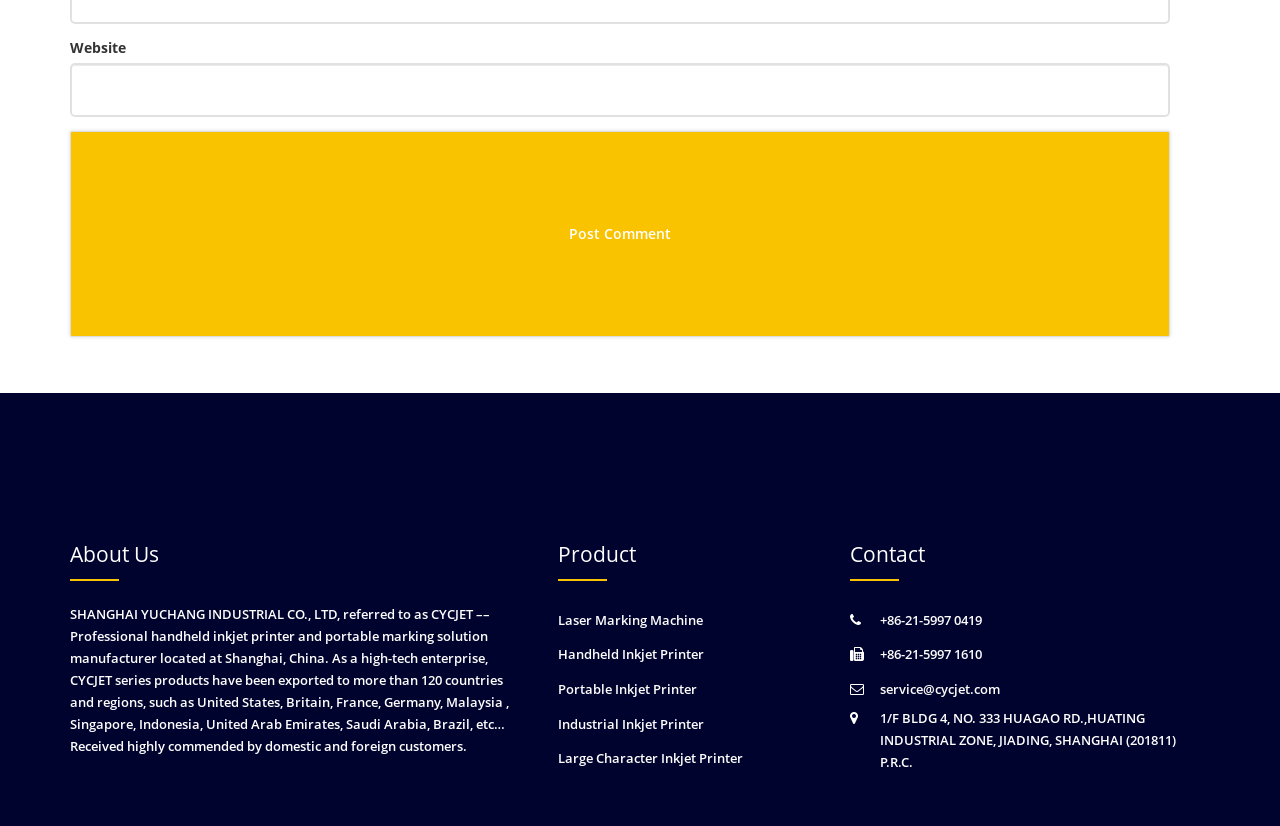Can you pinpoint the bounding box coordinates for the clickable element required for this instruction: "Post a comment"? The coordinates should be four float numbers between 0 and 1, i.e., [left, top, right, bottom].

[0.055, 0.158, 0.914, 0.408]